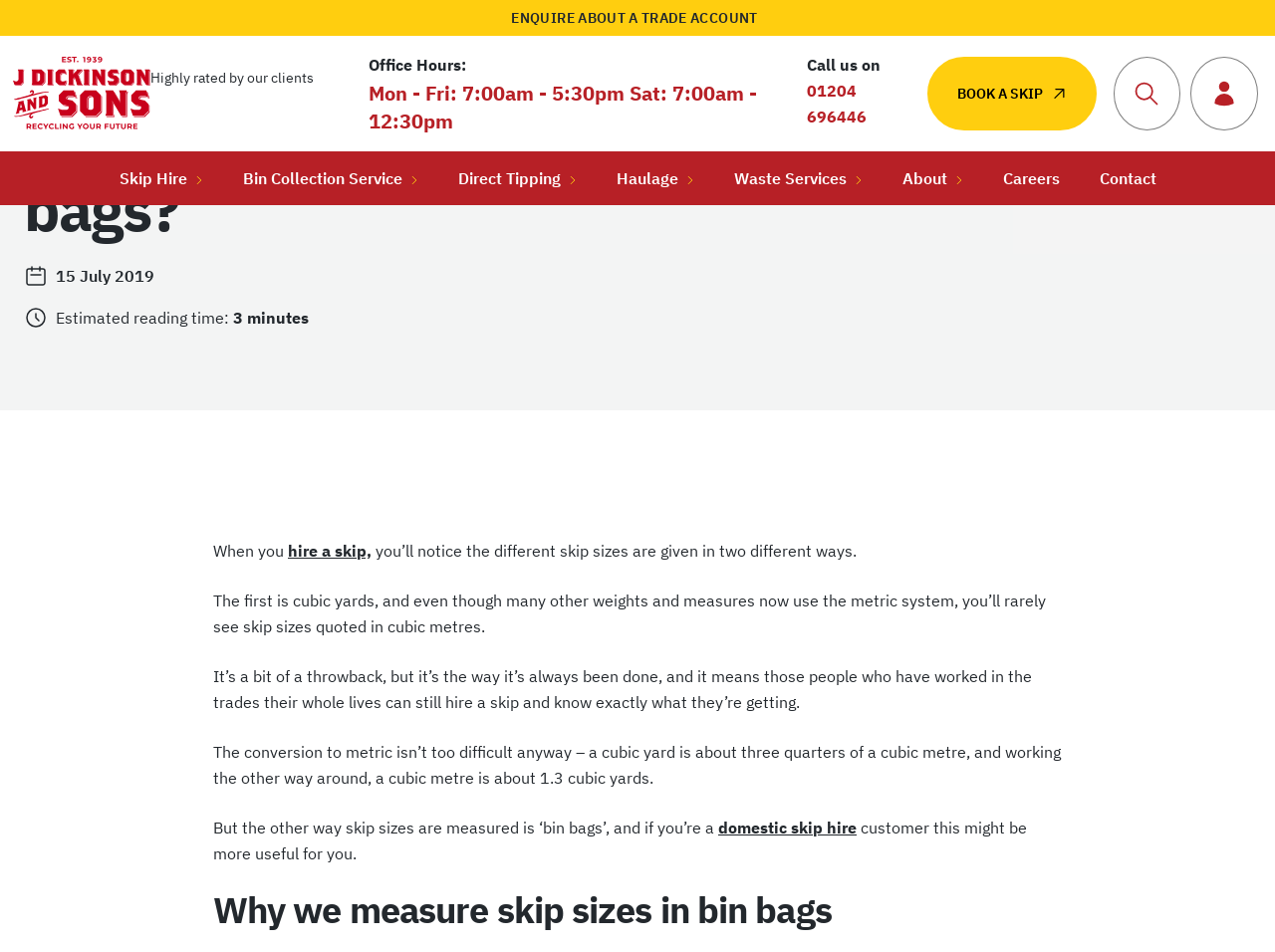Identify the bounding box for the UI element that is described as follows: "aria-label="Return to the homepage"".

[0.01, 0.06, 0.118, 0.137]